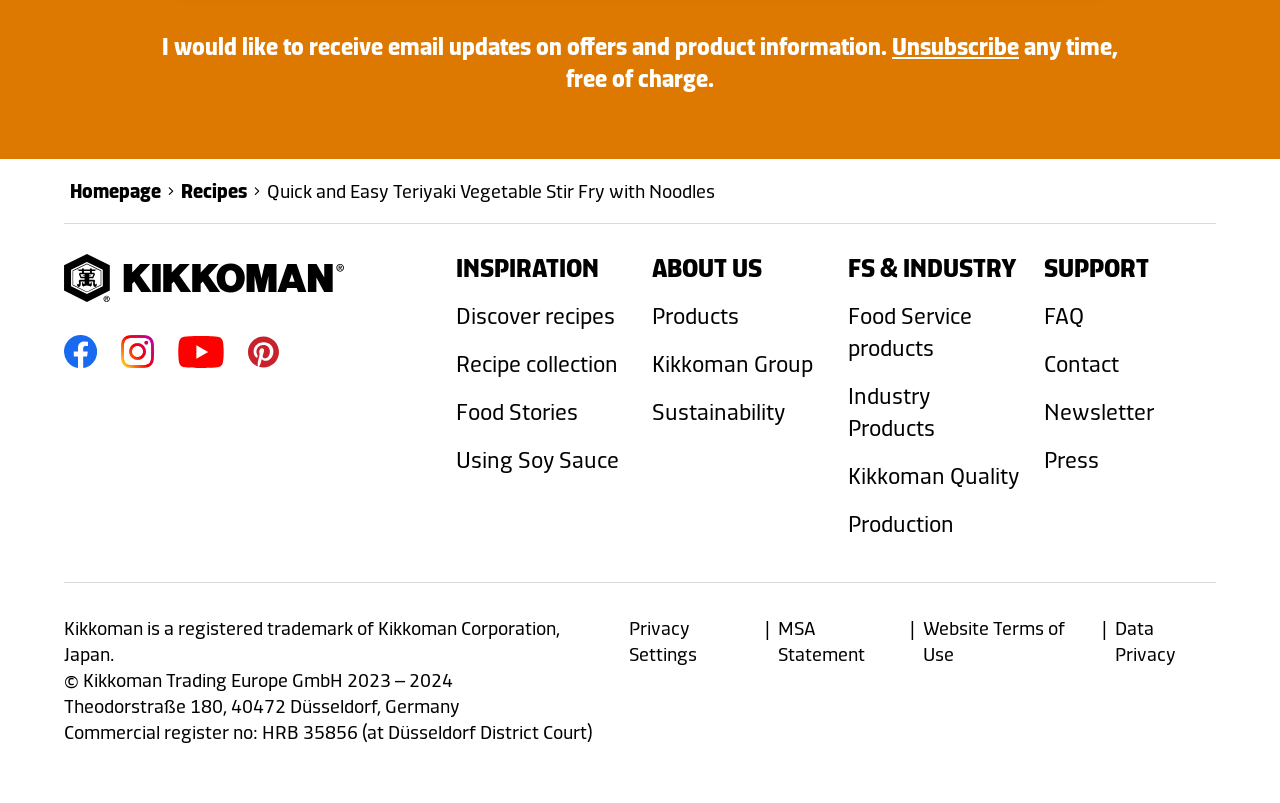Please provide a brief answer to the question using only one word or phrase: 
What is the company name mentioned on the webpage?

Kikkoman